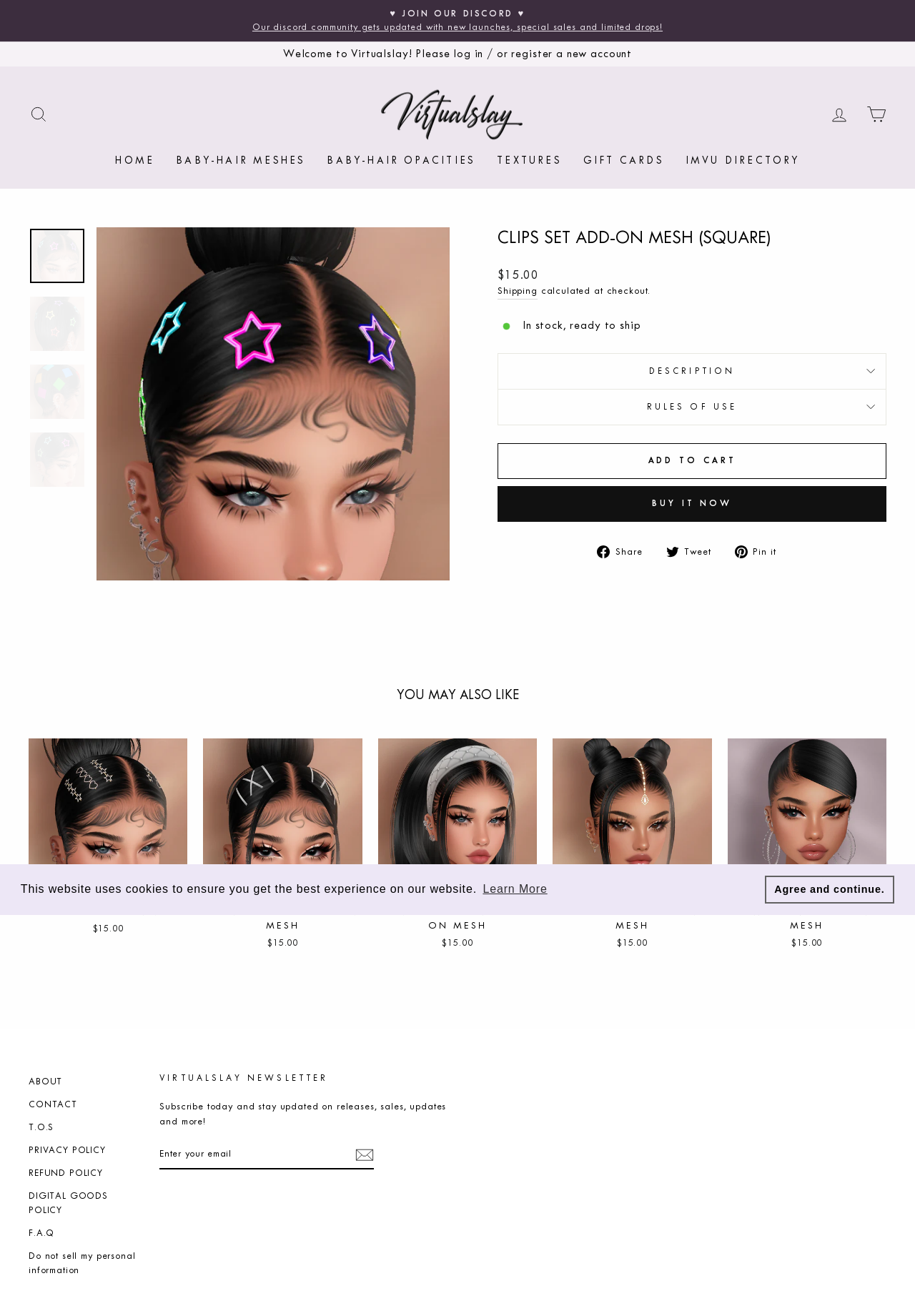Please find and report the bounding box coordinates of the element to click in order to perform the following action: "Click the 'RULES OF USE' button". The coordinates should be expressed as four float numbers between 0 and 1, in the format [left, top, right, bottom].

[0.544, 0.296, 0.969, 0.322]